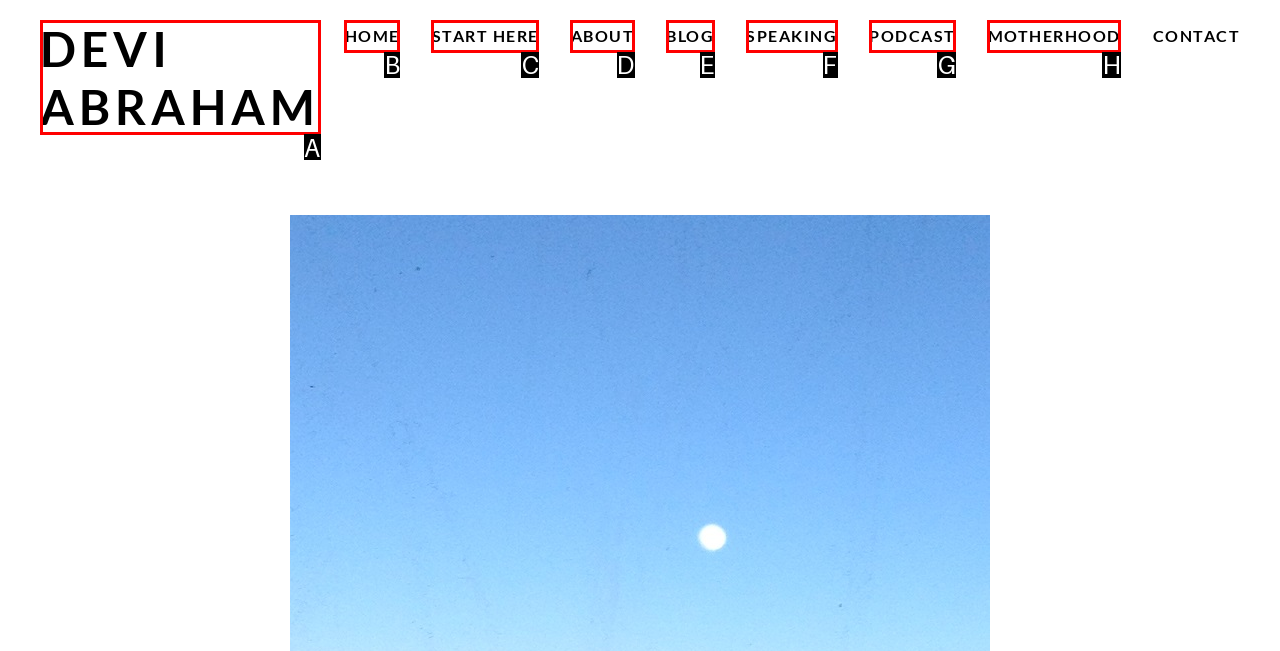Find the HTML element that suits the description: Devi Abraham
Indicate your answer with the letter of the matching option from the choices provided.

A